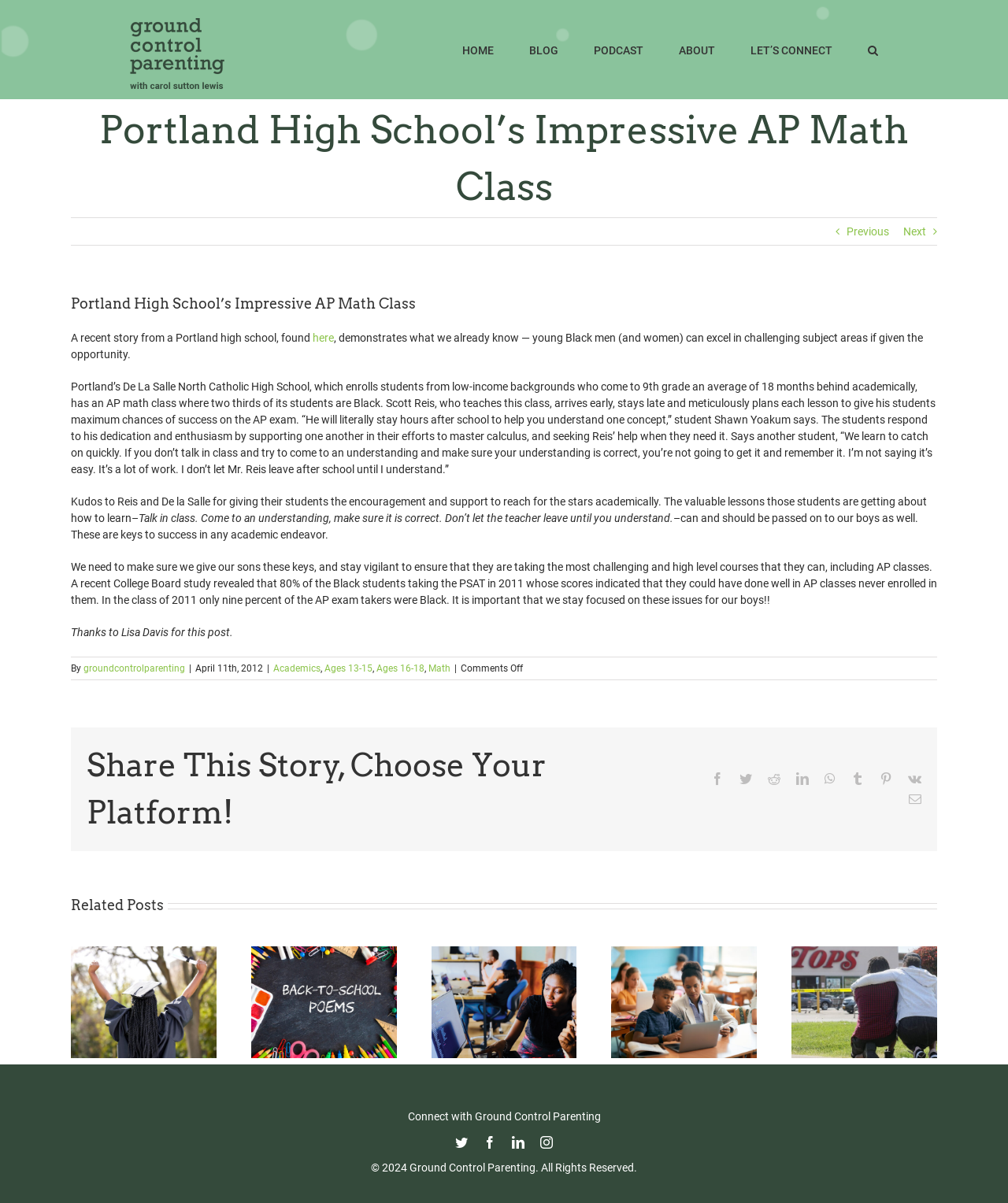What is the percentage of Black students who took the PSAT in 2011 and could have done well in AP classes but never enrolled in them?
Please use the image to provide a one-word or short phrase answer.

80%